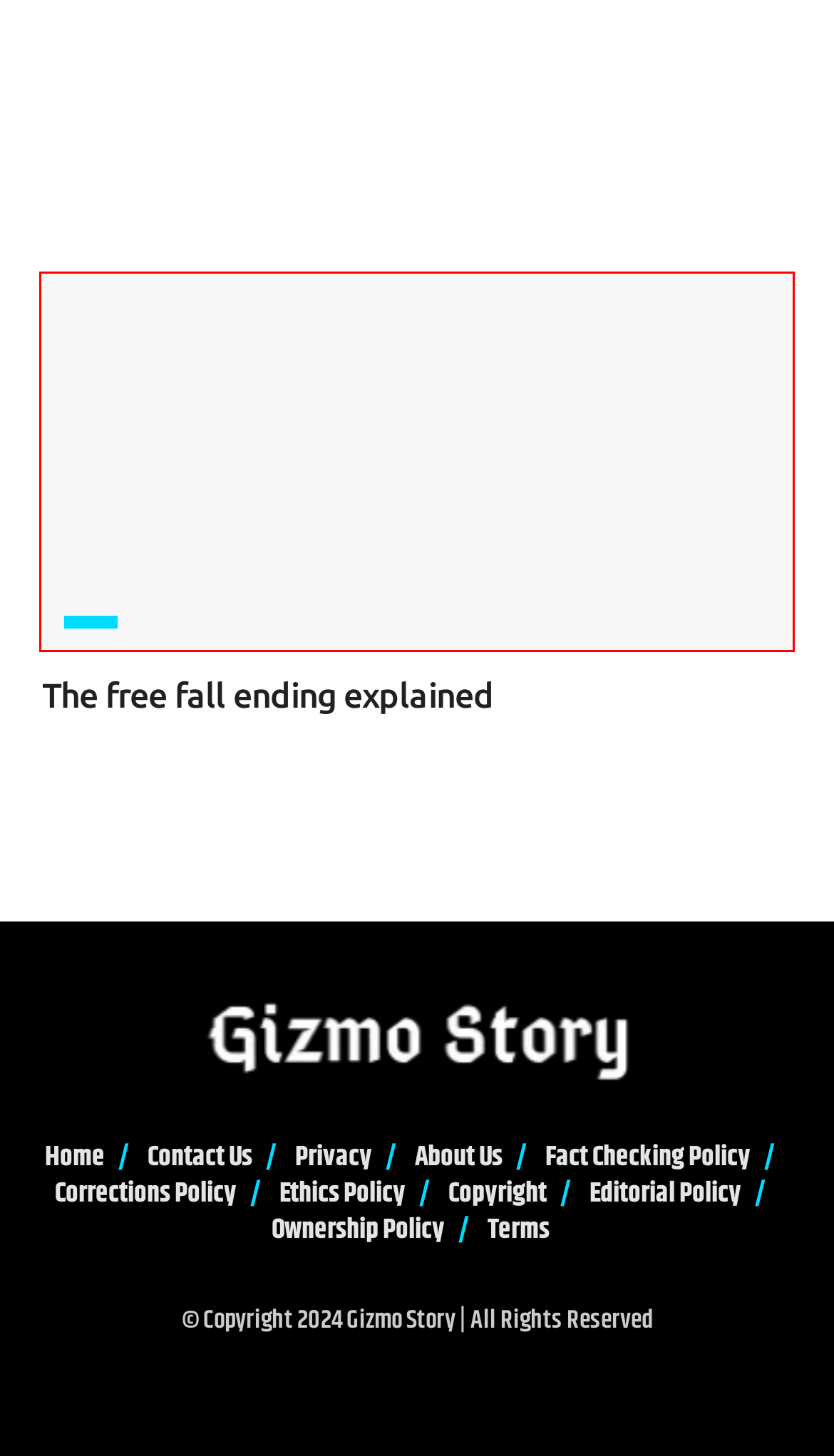Given a screenshot of a webpage with a red bounding box highlighting a UI element, choose the description that best corresponds to the new webpage after clicking the element within the red bounding box. Here are your options:
A. Terms of Use | Gizmo Story
B. Brian And Charles Movie Review - Gizmo Story
C. Gizmo Story: Movies, TV, Anime, Celebrities News and Reviews
D. Fact Checking Policy | Gizmo Story
E. The Man From Toronto: Review - Gizmo Story
F. Ownership Policy | Gizmo Story
G. Man Vs. Bee Reviews - Gizmo Story
H. The free fall ending explained - Gizmo Story

H